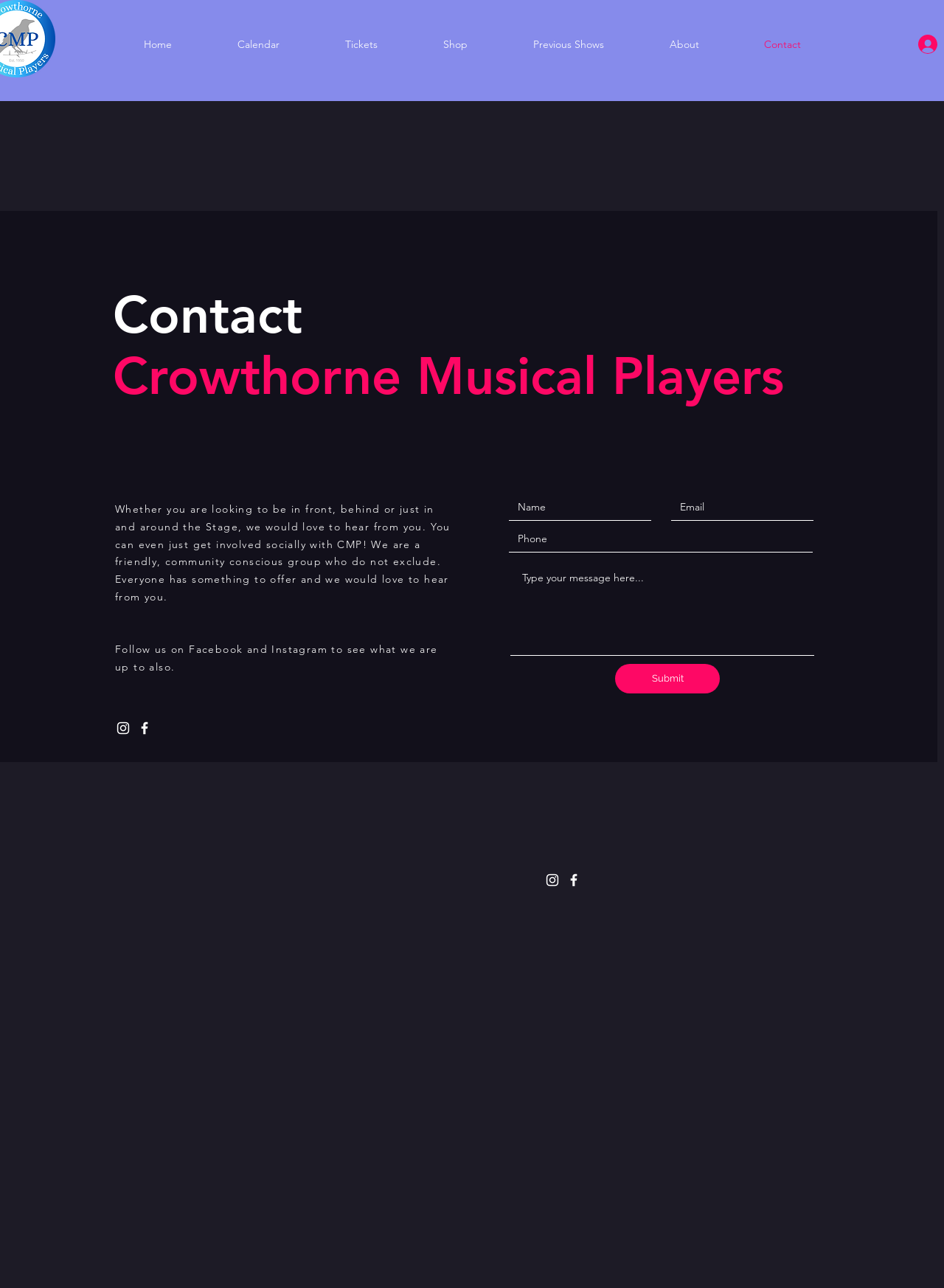Locate the bounding box coordinates of the region to be clicked to comply with the following instruction: "Click the Home link". The coordinates must be four float numbers between 0 and 1, in the form [left, top, right, bottom].

[0.117, 0.02, 0.216, 0.049]